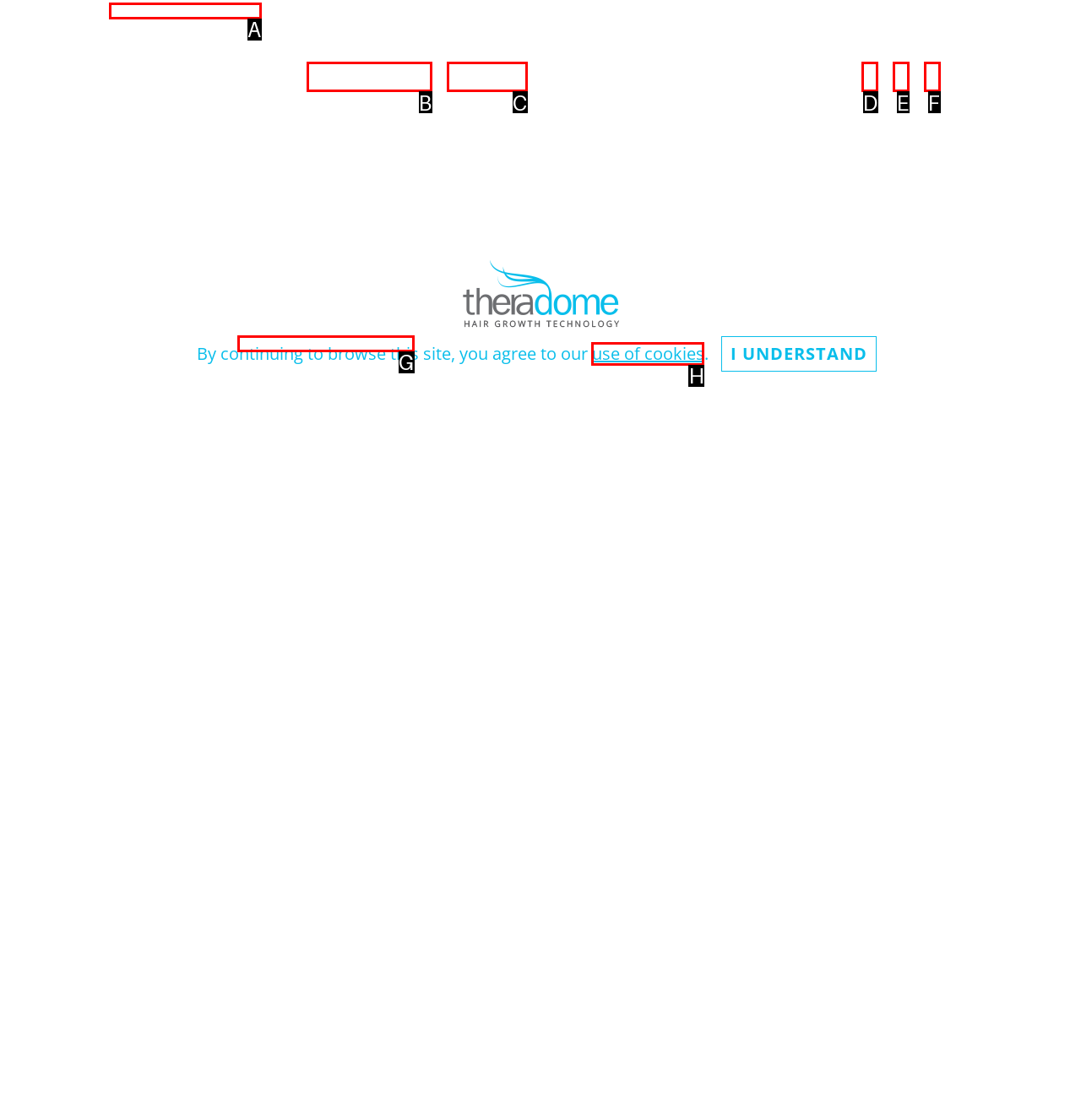Choose the HTML element that should be clicked to achieve this task: Watch the video at the provided URL
Respond with the letter of the correct choice.

G